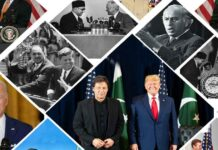What is the symbolic meaning of the flags in the backdrop?
Could you answer the question in a detailed manner, providing as much information as possible?

The backdrop of Pakistani and American flags enhances the visual narrative of collaboration and complexity in the interactions between the two nations over the decades, highlighting the evolution of political strategies and alliances that have shaped bilateral relations.